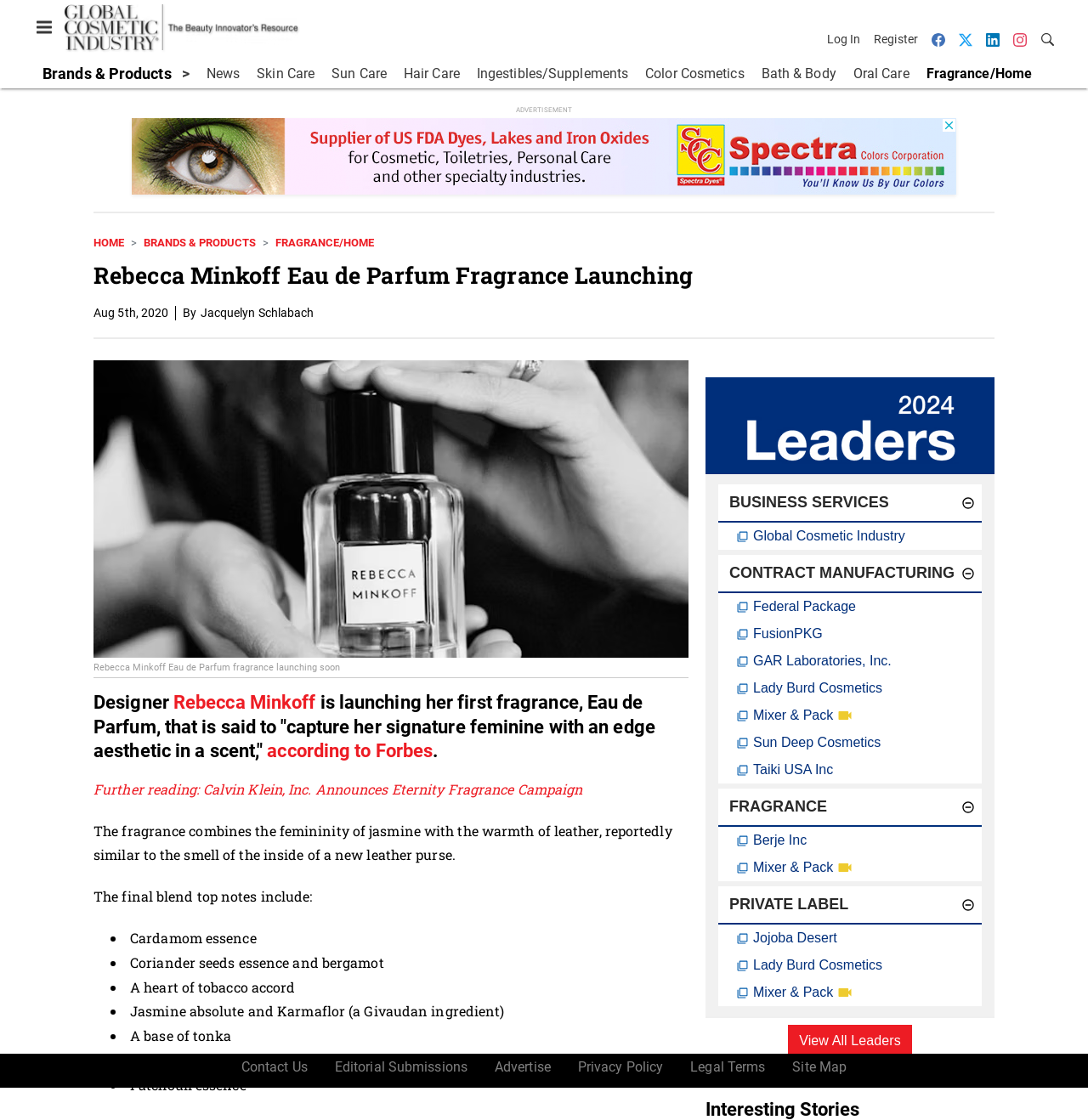Give a succinct answer to this question in a single word or phrase: 
What is the topic of the webpage?

Cosmetic Industry